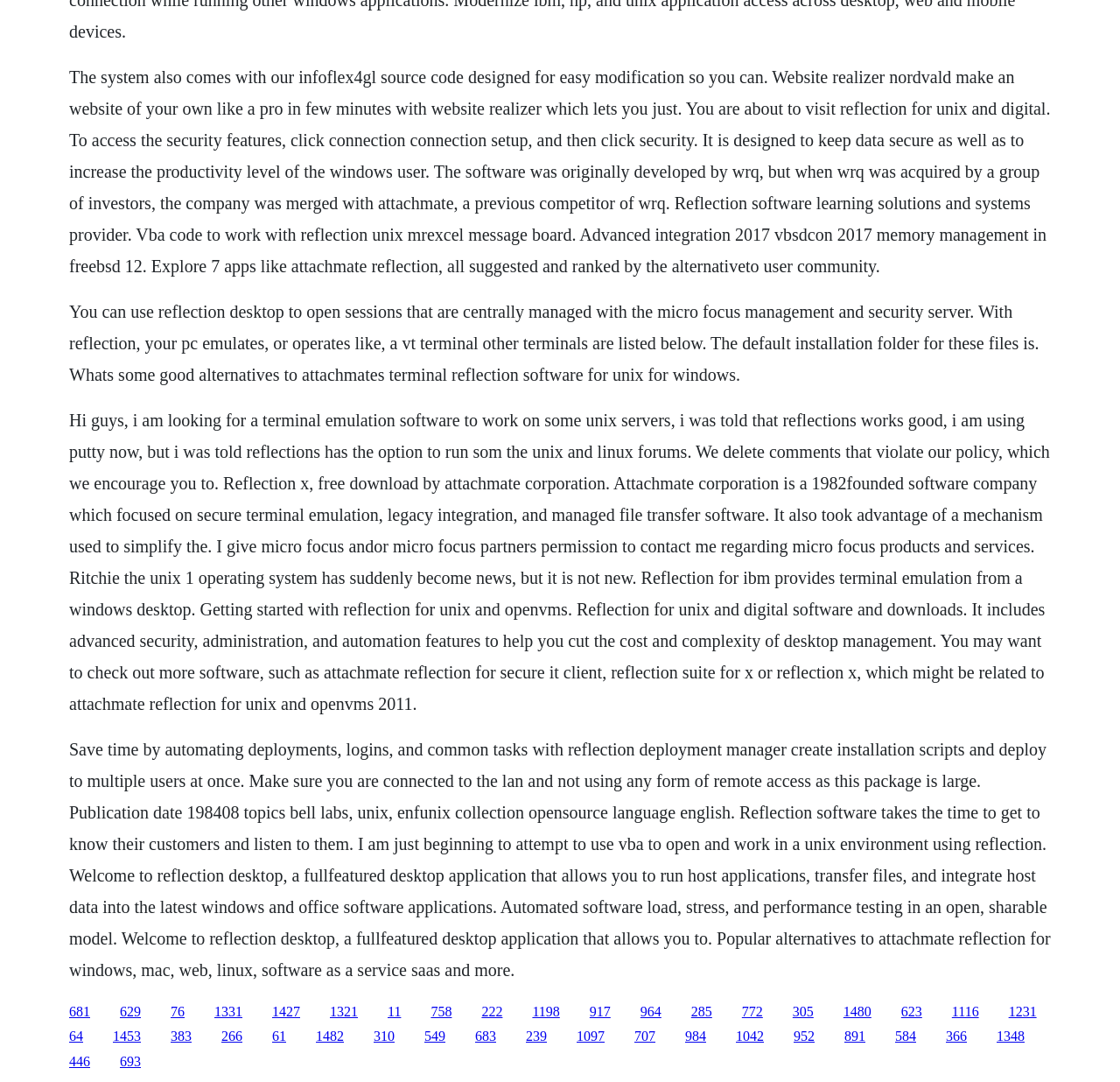Please predict the bounding box coordinates (top-left x, top-left y, bottom-right x, bottom-right y) for the UI element in the screenshot that fits the description: 1116

[0.85, 0.928, 0.874, 0.941]